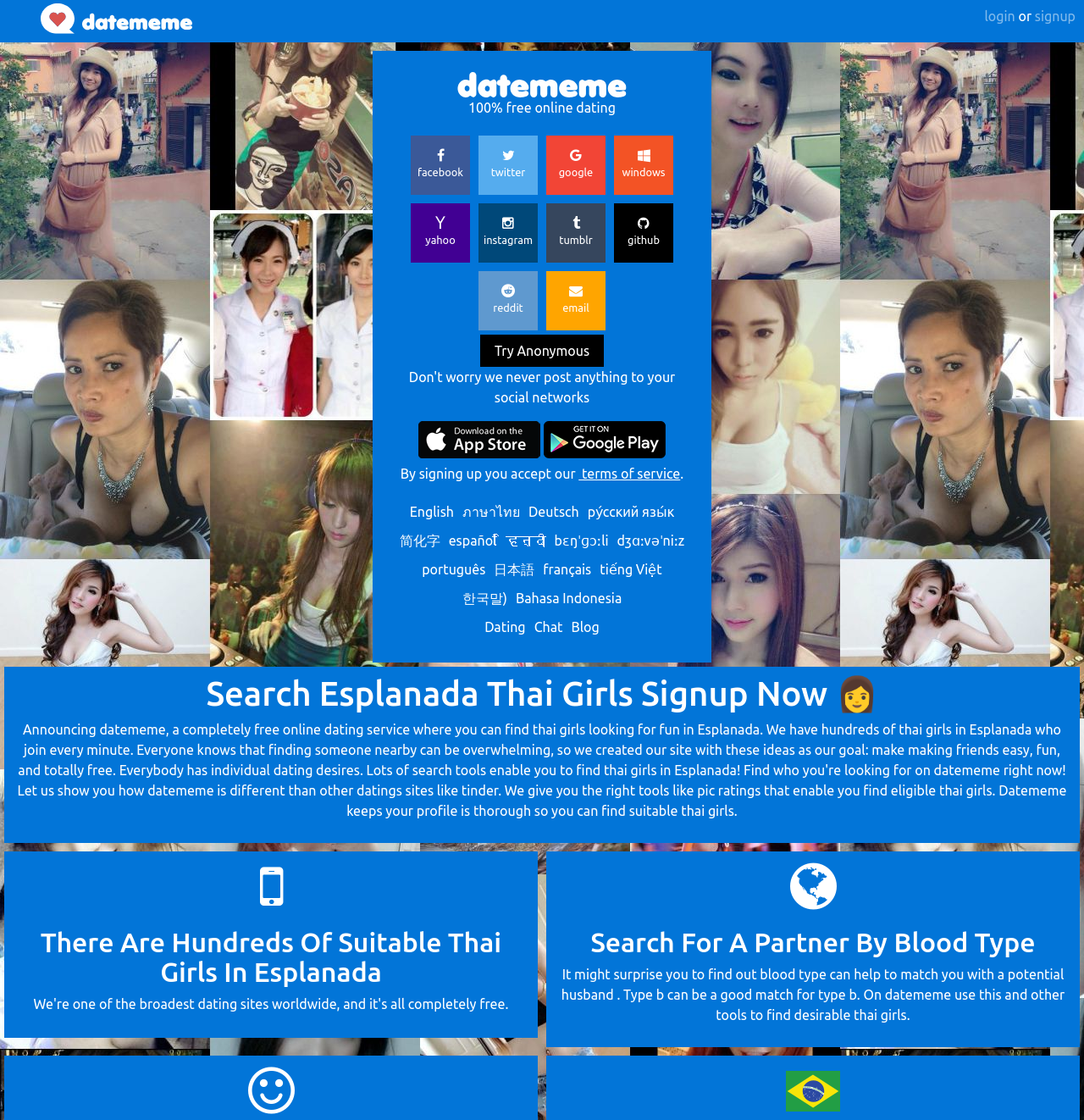Please identify the bounding box coordinates of the region to click in order to complete the task: "Change language to English". The coordinates must be four float numbers between 0 and 1, specified as [left, top, right, bottom].

[0.378, 0.45, 0.419, 0.464]